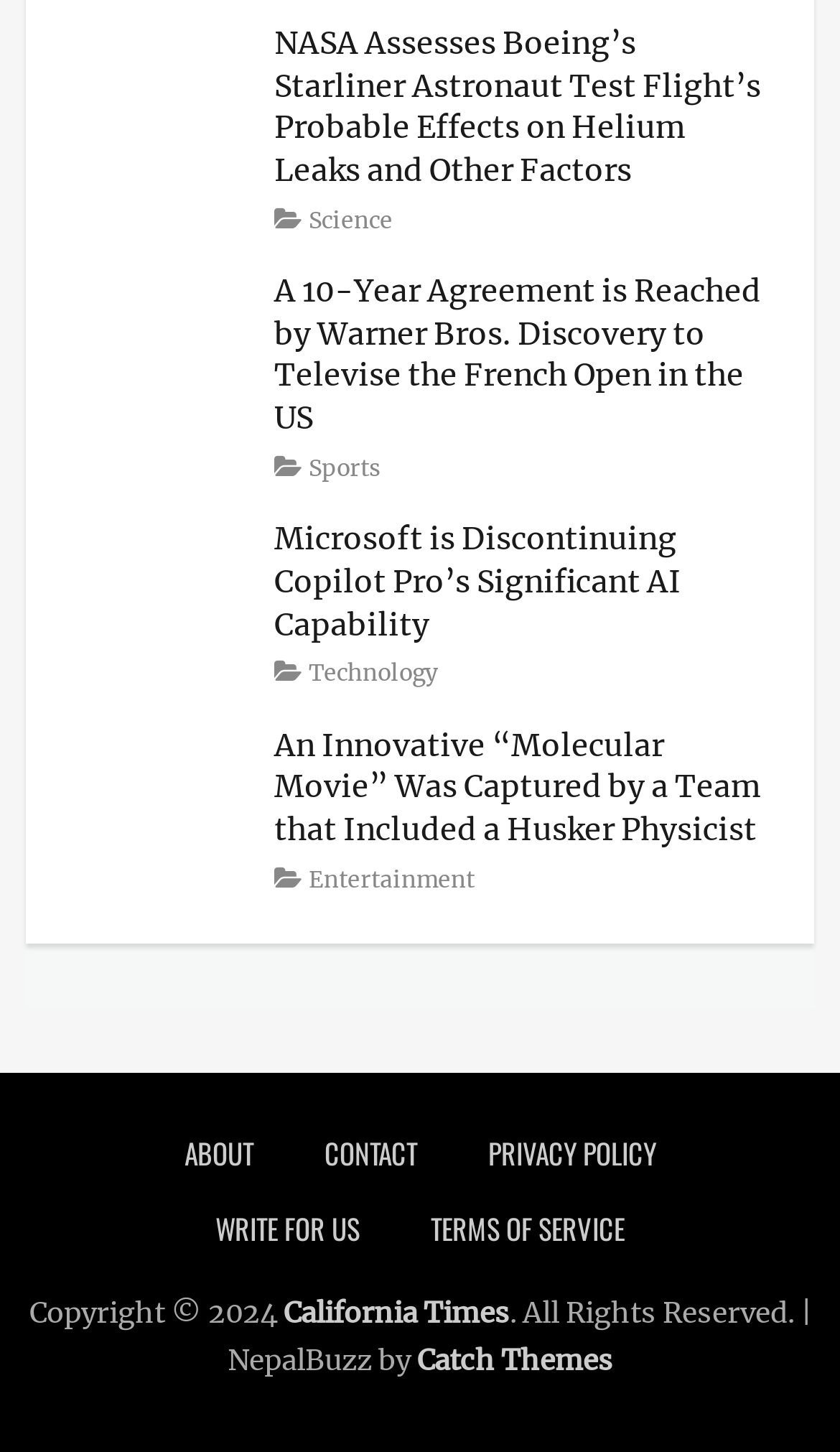Please identify the bounding box coordinates of the element on the webpage that should be clicked to follow this instruction: "Read the news about 'Microsoft is Discontinuing Copilot Pro’s Significant AI Capability'". The bounding box coordinates should be given as four float numbers between 0 and 1, formatted as [left, top, right, bottom].

[0.327, 0.358, 0.919, 0.479]